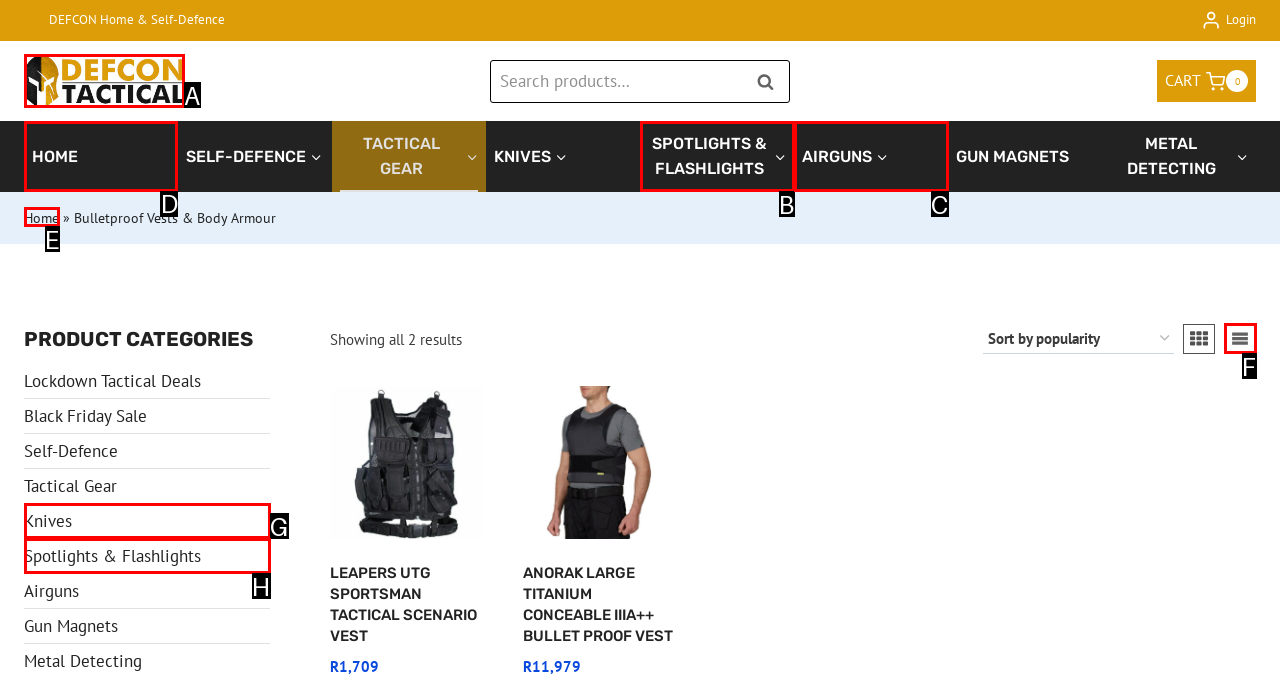Determine the letter of the UI element that you need to click to perform the task: Go to home page.
Provide your answer with the appropriate option's letter.

D